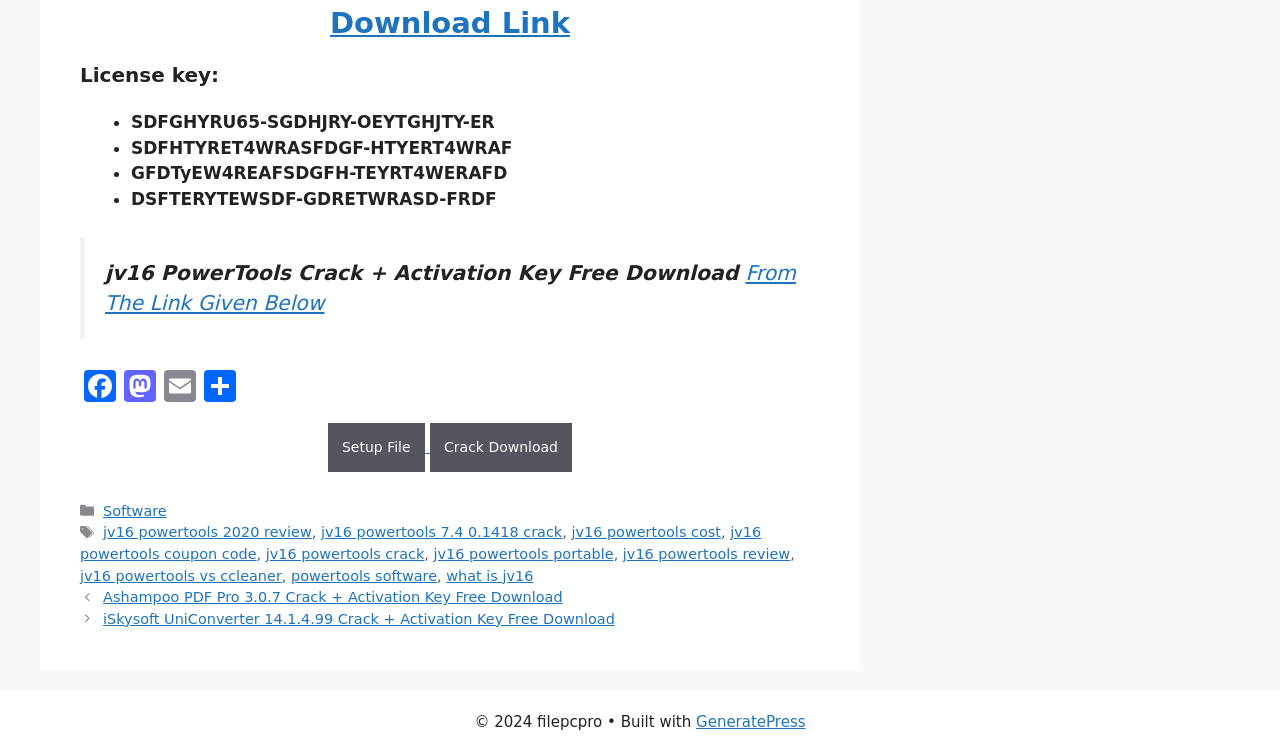Show the bounding box coordinates of the region that should be clicked to follow the instruction: "Click on the 'jv16 powertools 2020 review' tag."

[0.081, 0.696, 0.244, 0.717]